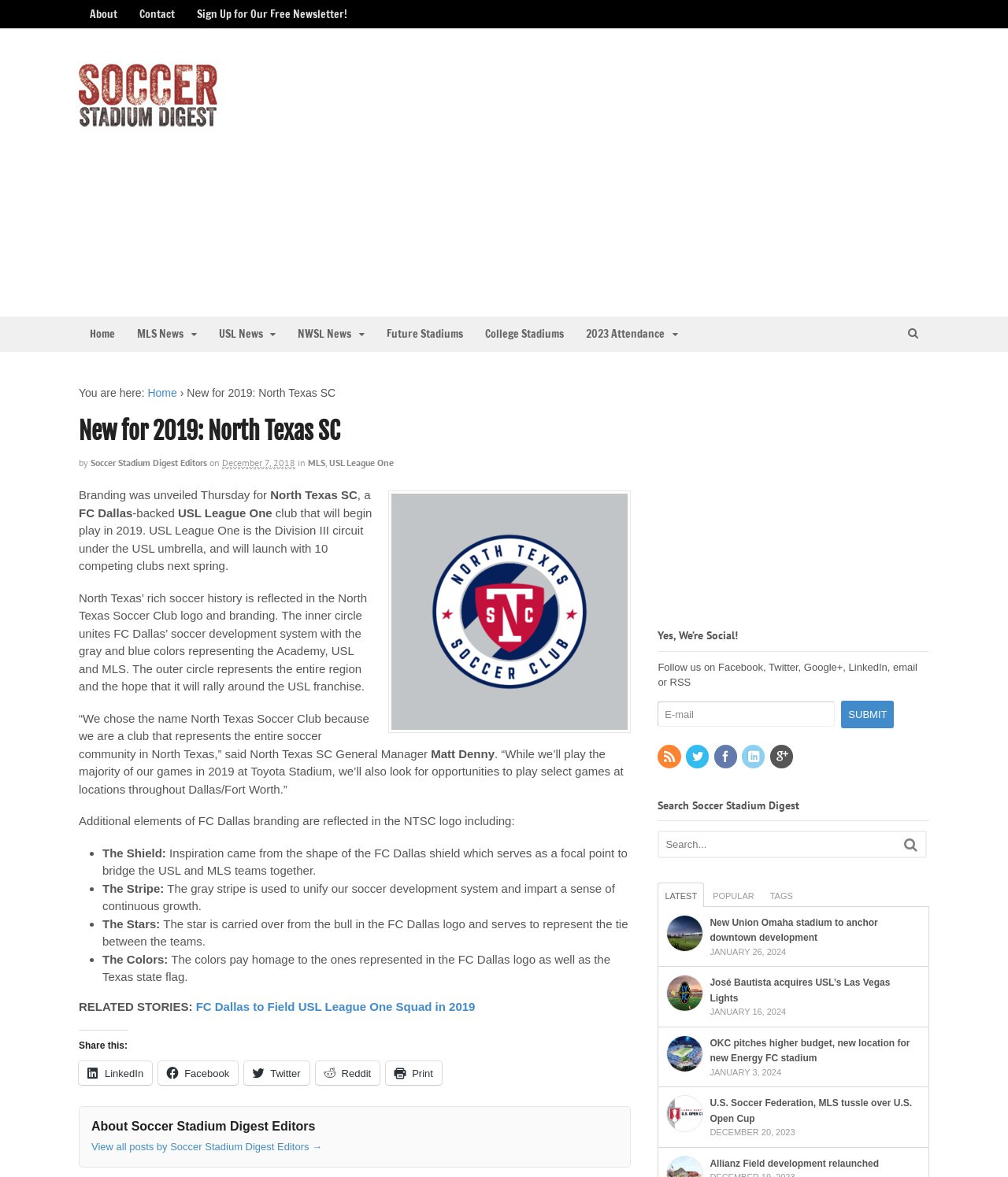Determine the title of the webpage and give its text content.

New for 2019: North Texas SC